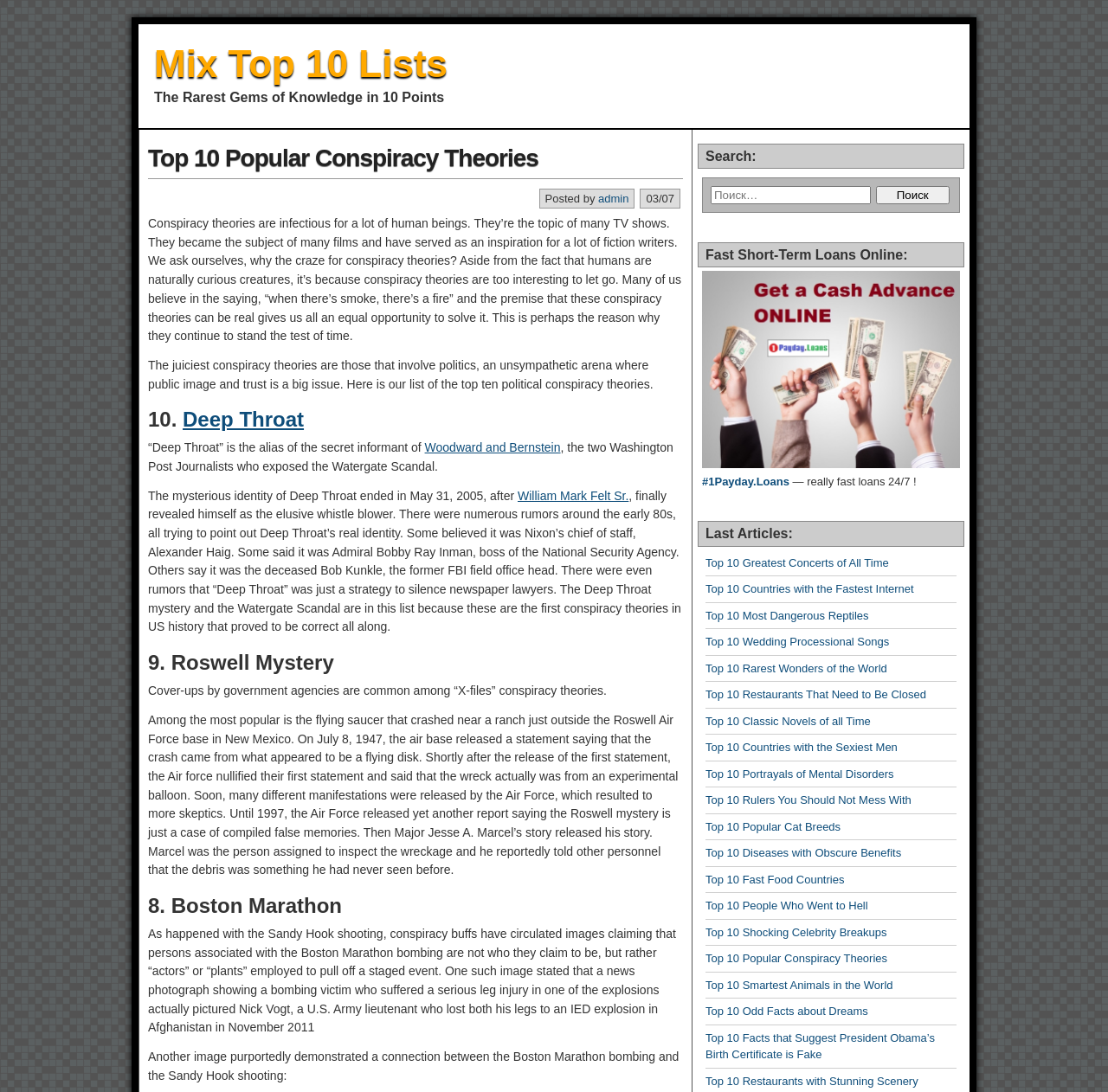From the image, can you give a detailed response to the question below:
Who wrote the article?

I looked for the author's name in the article and found it mentioned as 'admin' in the text 'Posted by admin'.